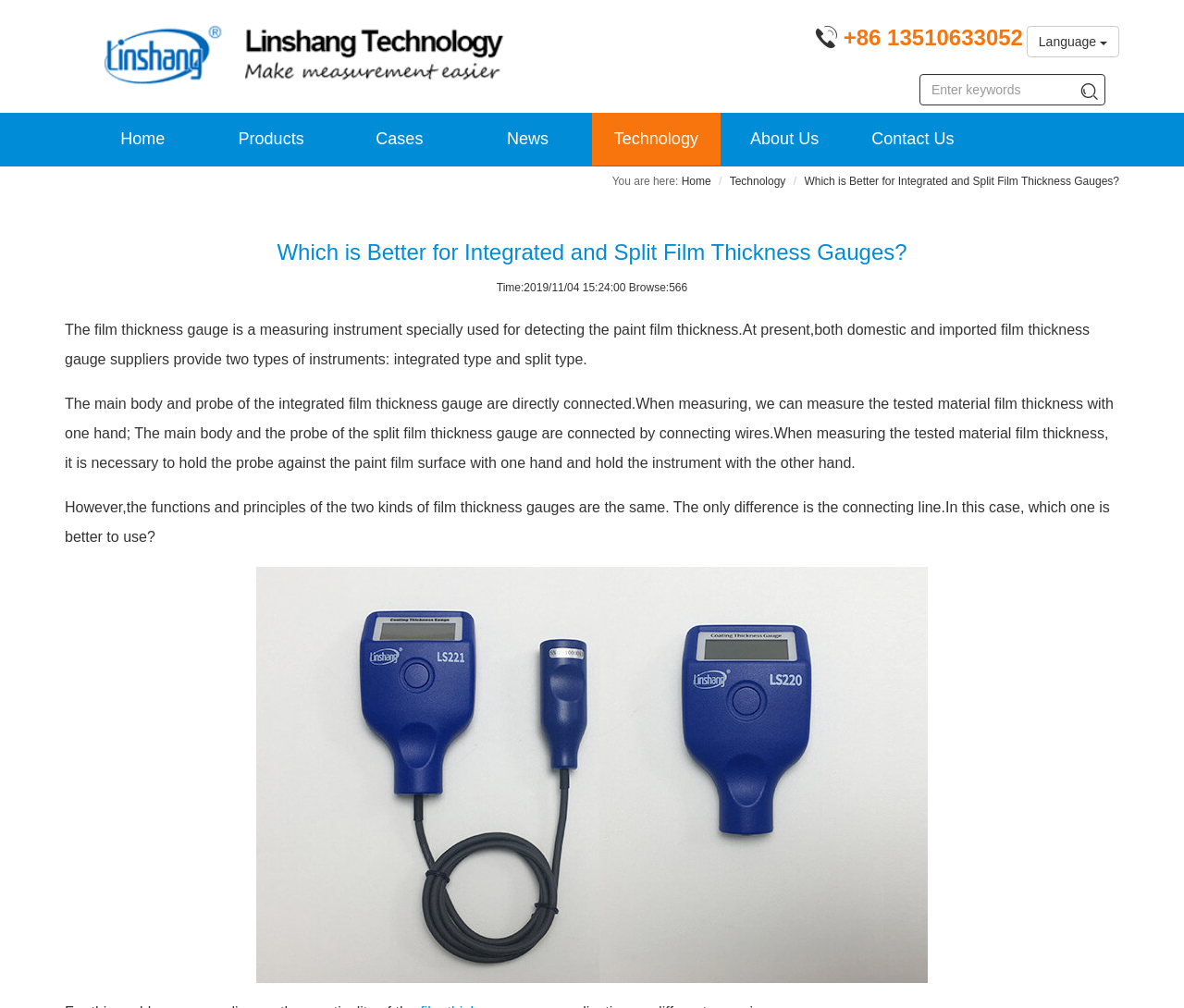Using floating point numbers between 0 and 1, provide the bounding box coordinates in the format (top-left x, top-left y, bottom-right x, bottom-right y). Locate the UI element described here: name="search"

[0.905, 0.073, 0.934, 0.107]